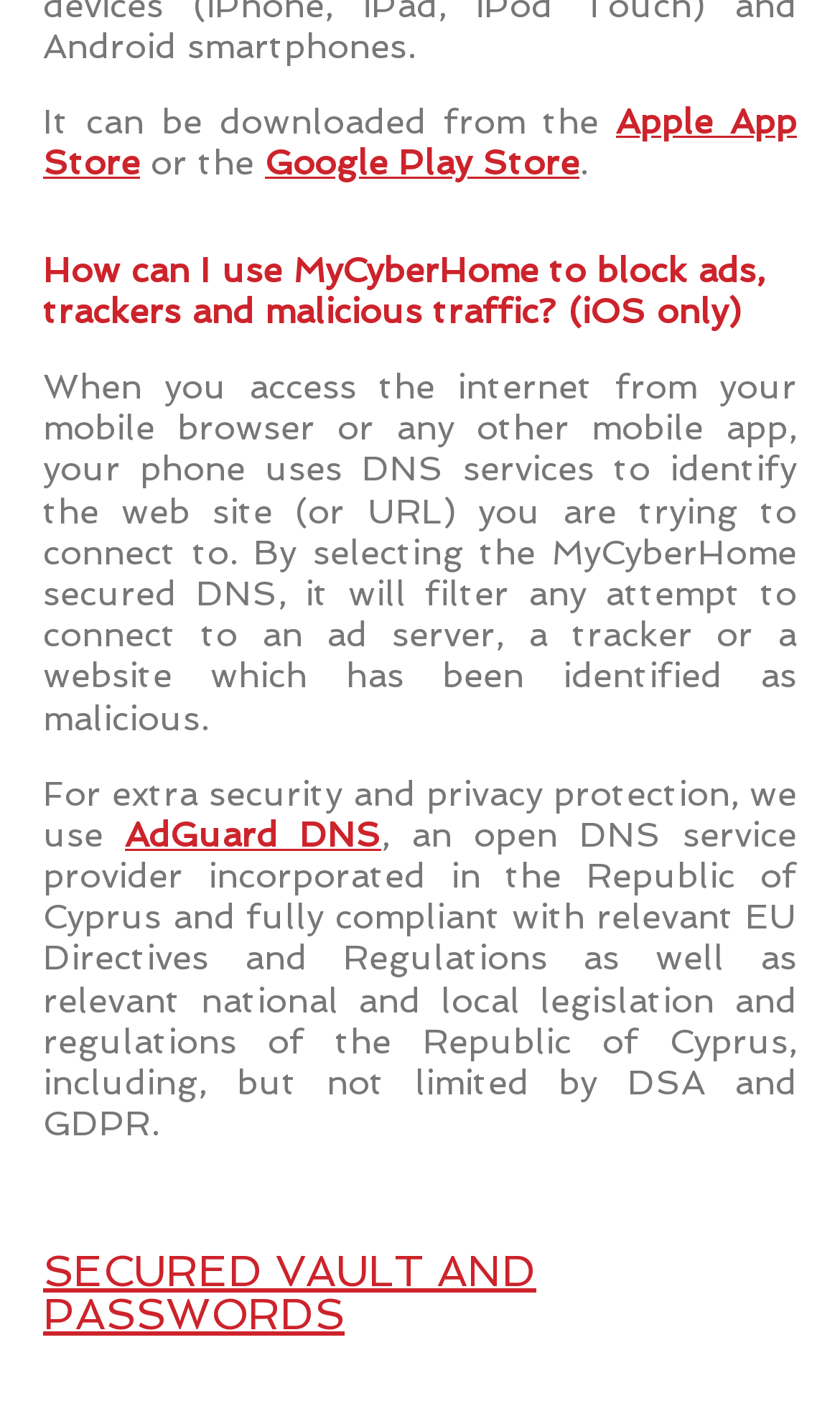Find the bounding box coordinates for the area that must be clicked to perform this action: "view Privacy Policy".

[0.077, 0.685, 0.277, 0.707]